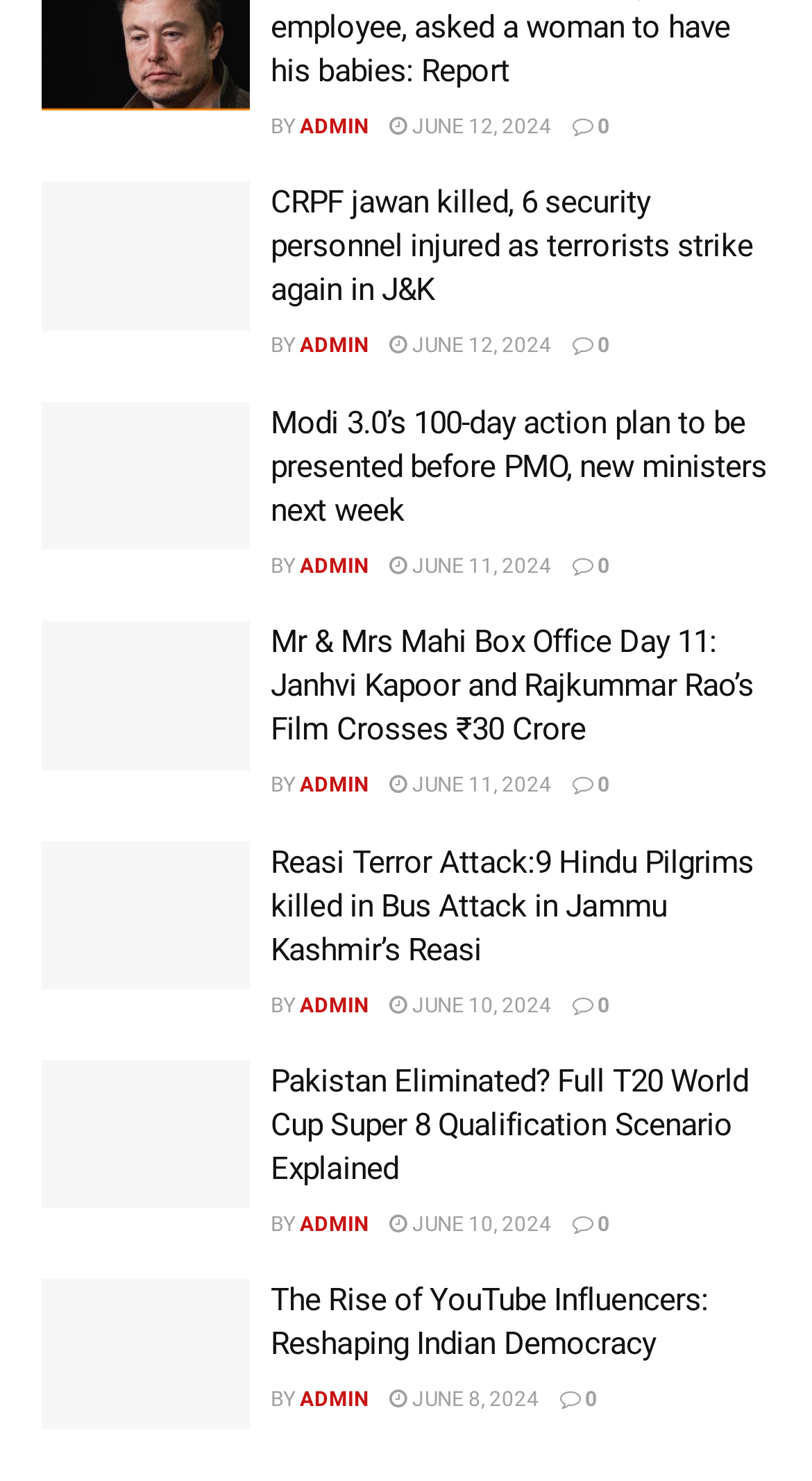Identify the bounding box coordinates for the UI element described as: "0".

[0.705, 0.226, 0.751, 0.241]